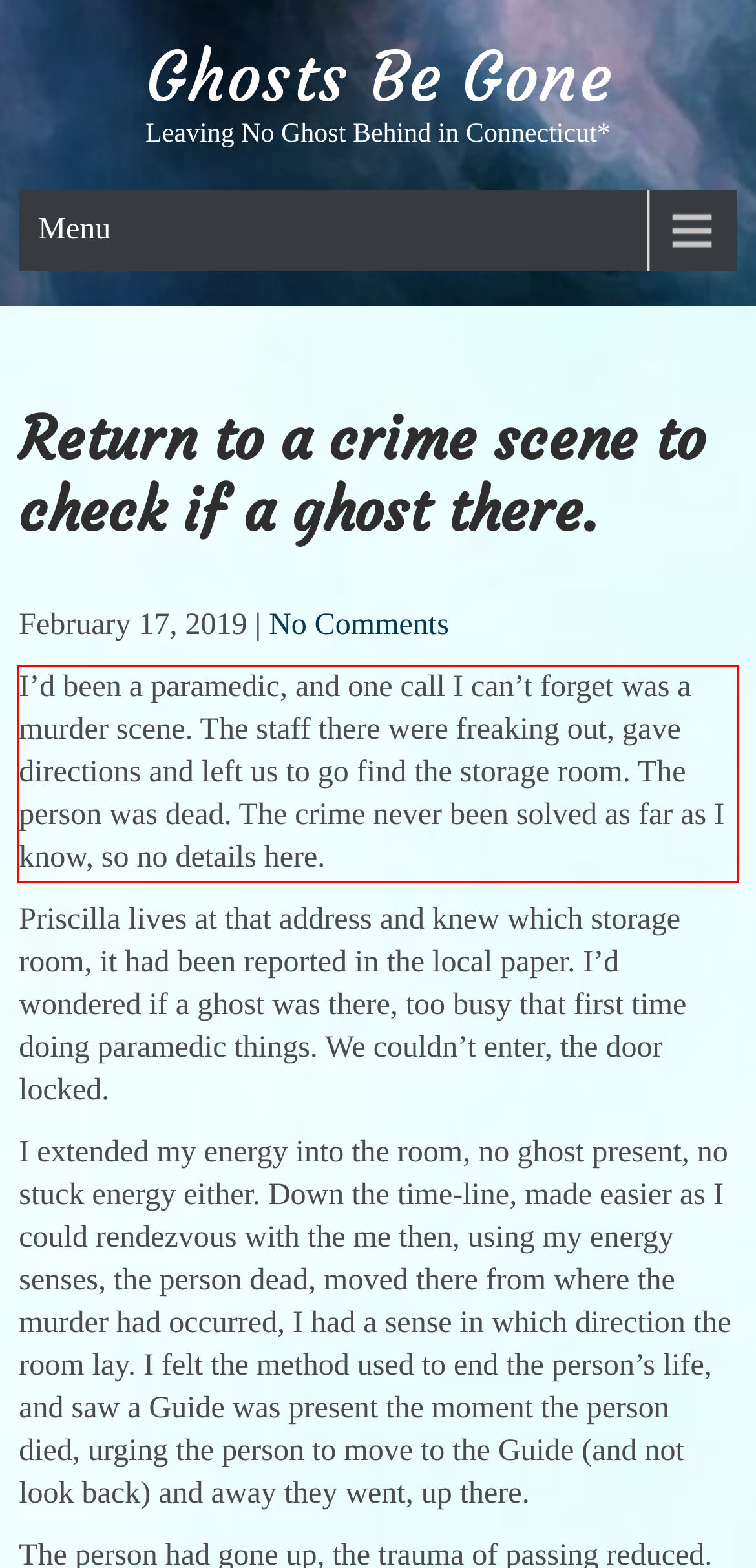Identify the text inside the red bounding box in the provided webpage screenshot and transcribe it.

I’d been a paramedic, and one call I can’t forget was a murder scene. The staff there were freaking out, gave directions and left us to go find the storage room. The person was dead. The crime never been solved as far as I know, so no details here.